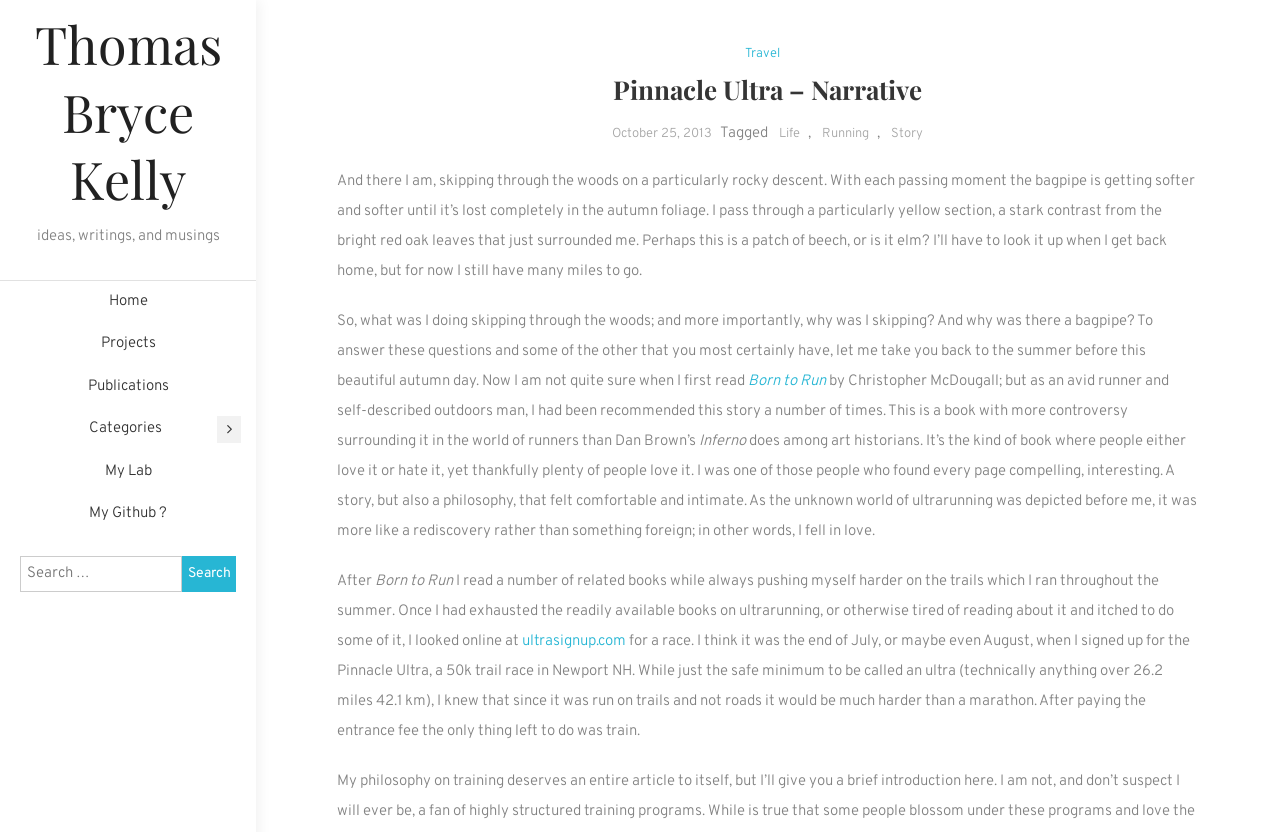Summarize the contents and layout of the webpage in detail.

The webpage is a personal blog or narrative page, titled "Pinnacle Ultra – Narrative – Thomas Bryce Kelly". At the top, there is a link to the author's name, "Thomas Bryce Kelly", followed by a brief description "ideas, writings, and musings". 

Below this, there is a navigation menu with links to "Home", "Projects", "Publications", "Categories", and "My Lab" and "My Github". On the right side of the navigation menu, there is a search bar with a search button.

The main content of the page is a narrative story, which appears to be a personal account of the author's experience with running and ultrarunning. The story is divided into several paragraphs, with links to related topics, such as "Travel", "Life", "Running", and "Story", at the top. 

The narrative begins with a descriptive passage about the author running through the woods, followed by an explanation of why they were running and the significance of a bagpipe. The story then takes the reader back to the summer before this event, where the author discusses their interest in running and their discovery of the book "Born to Run" by Christopher McDougall. 

The author continues to share their experience with running, including reading related books and eventually signing up for the Pinnacle Ultra, a 50k trail race in Newport NH. Throughout the narrative, there are links to external sources, such as "ultrasignup.com", and references to other books, like "Inferno" by Dan Brown.